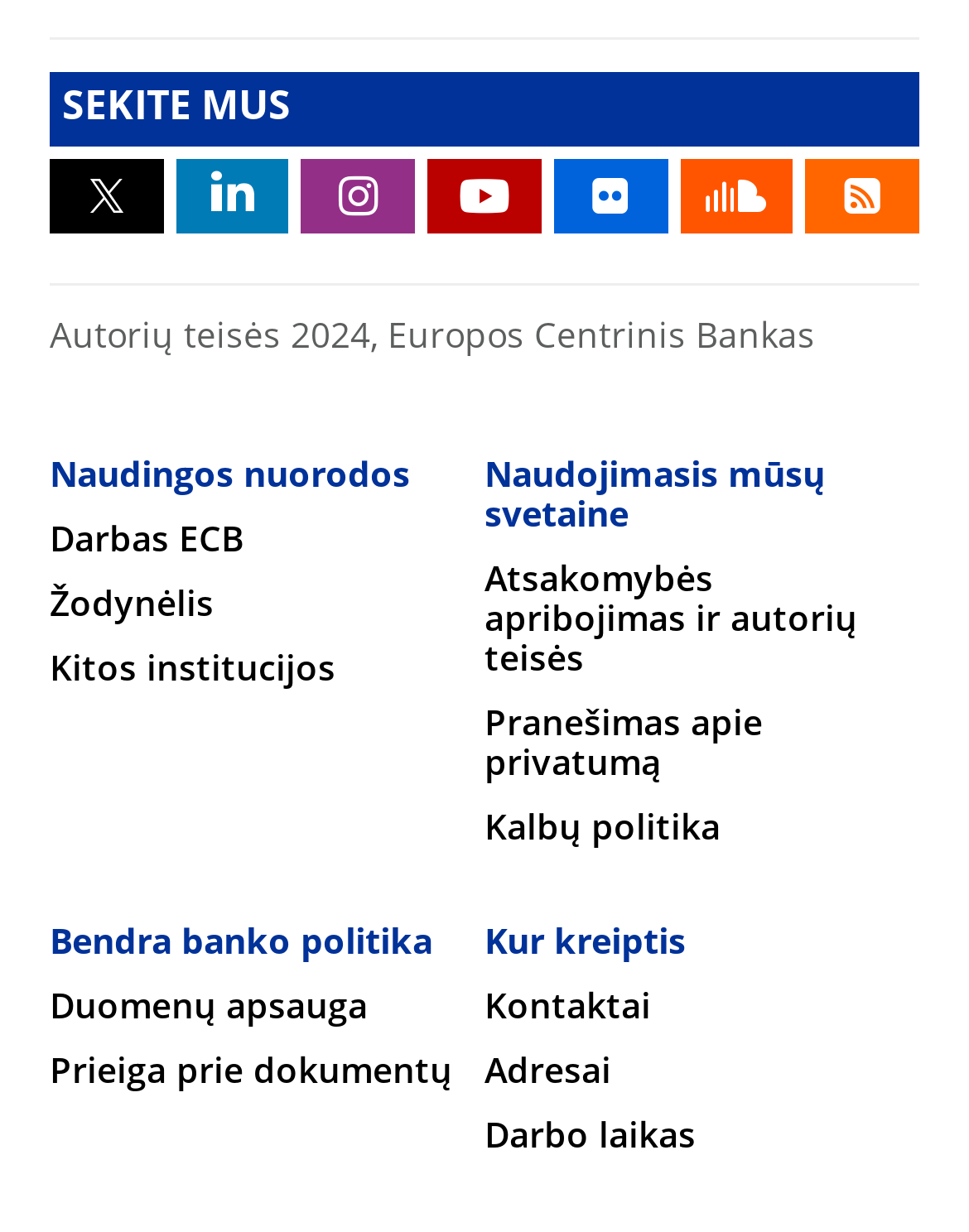Answer the following query with a single word or phrase:
How many sections are there on the webpage?

4